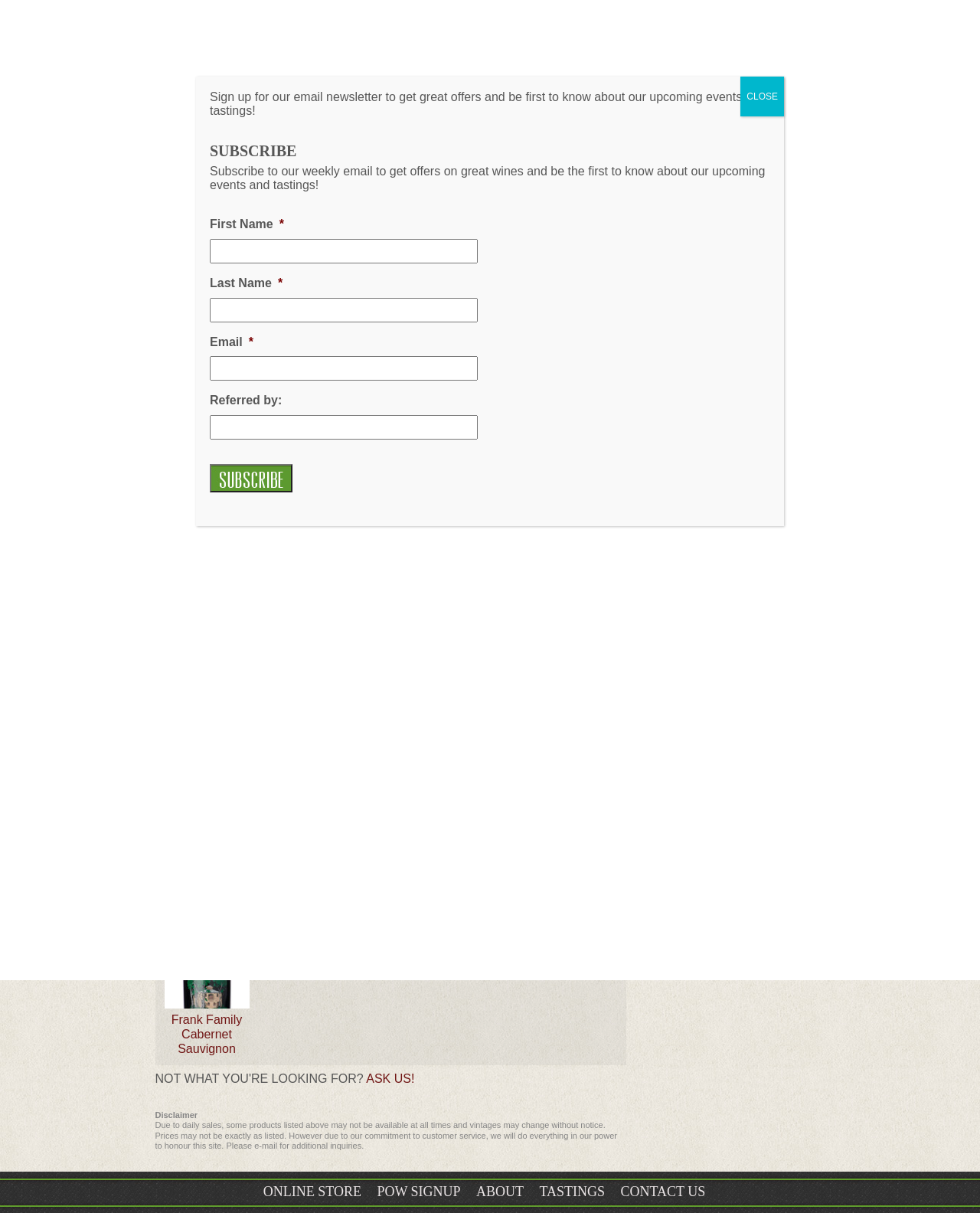What is the name of the wine?
Using the information from the image, give a concise answer in one word or a short phrase.

Mollydooker Gigglepot Cabernet Sauvignon